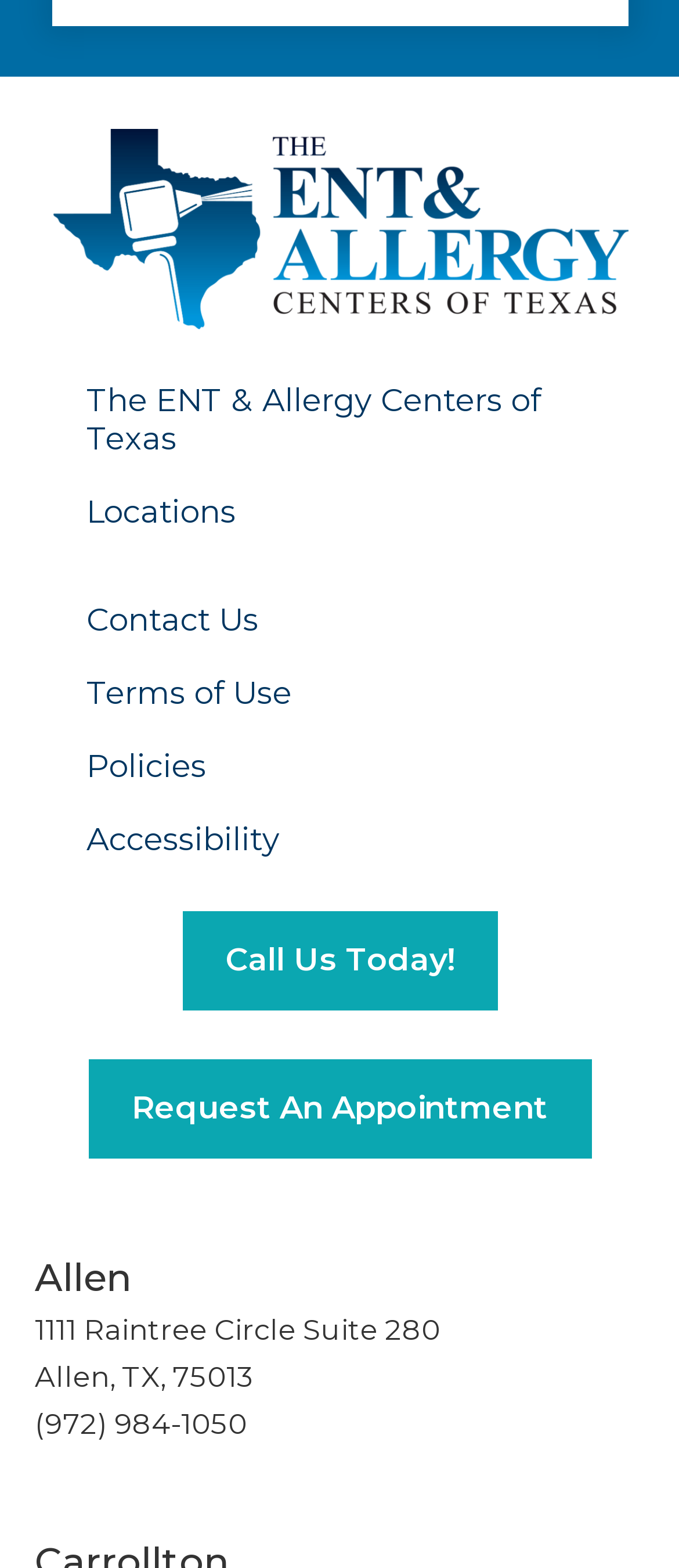What is the name of the ENT center?
Using the information from the image, give a concise answer in one word or a short phrase.

The ENT & Allergy Centers of Texas